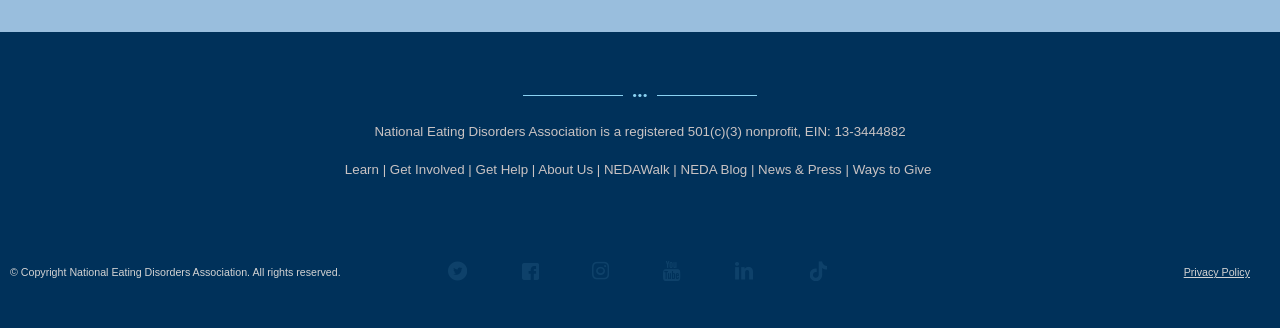Identify the bounding box coordinates of the section to be clicked to complete the task described by the following instruction: "Click NEDAWalk". The coordinates should be four float numbers between 0 and 1, formatted as [left, top, right, bottom].

[0.472, 0.494, 0.523, 0.54]